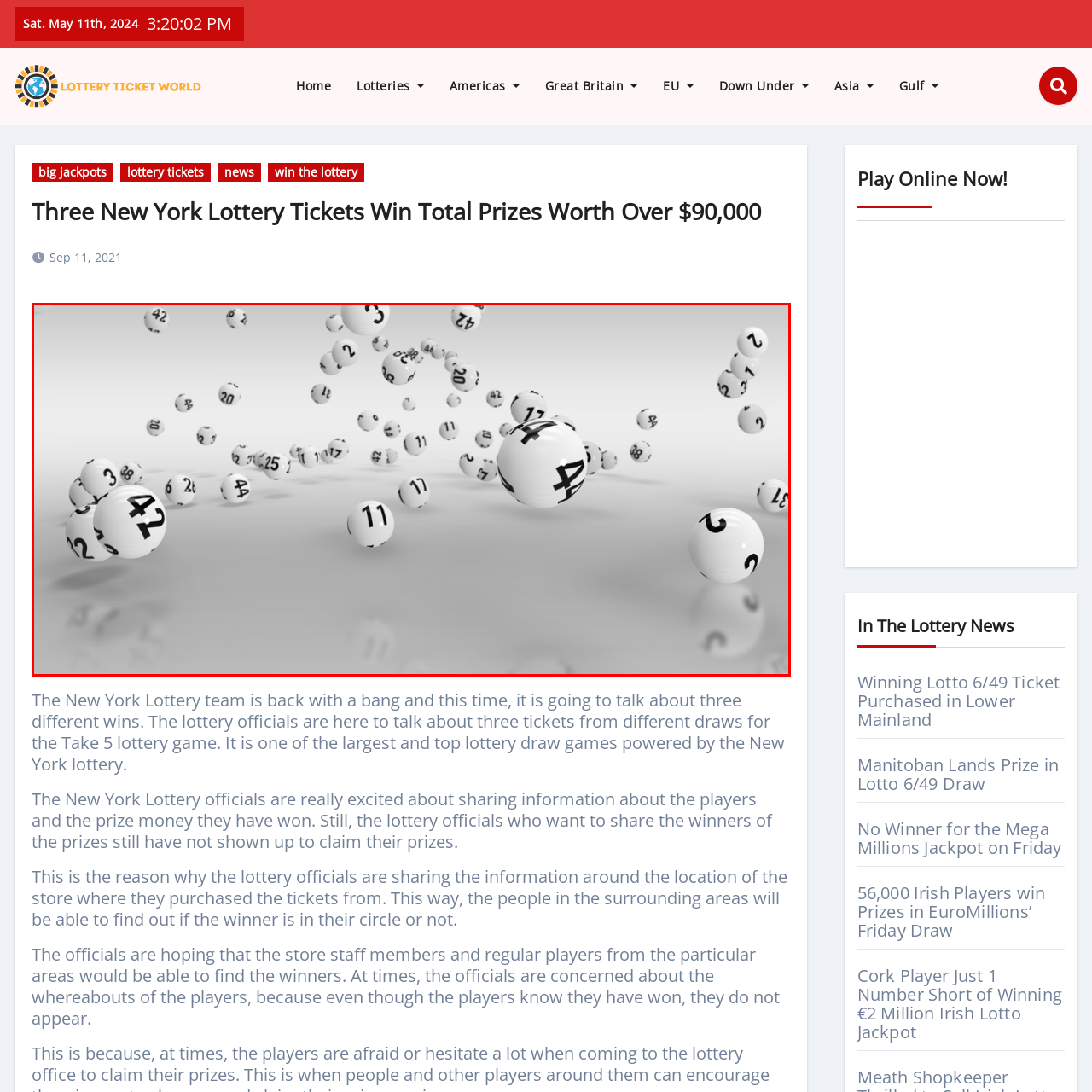Generate a detailed description of the image highlighted within the red border.

The image features a dynamic and visually engaging scene of floating lottery balls, each marked with various numbers. The spherical white balls, some detailed with black numerals such as 42, 25, 11, and 3, are scattered against a subtle, blurred background, enhancing the feeling of movement and excitement. This artistic representation captures the essence of anticipation commonly associated with lottery draws, resonating with the theme of the New York Lottery, which has recently highlighted three winning tickets totaling over $90,000. This visual effectively symbolizes luck and chance in the lottery world, making it a compelling illustration for lottery enthusiasts and participants.